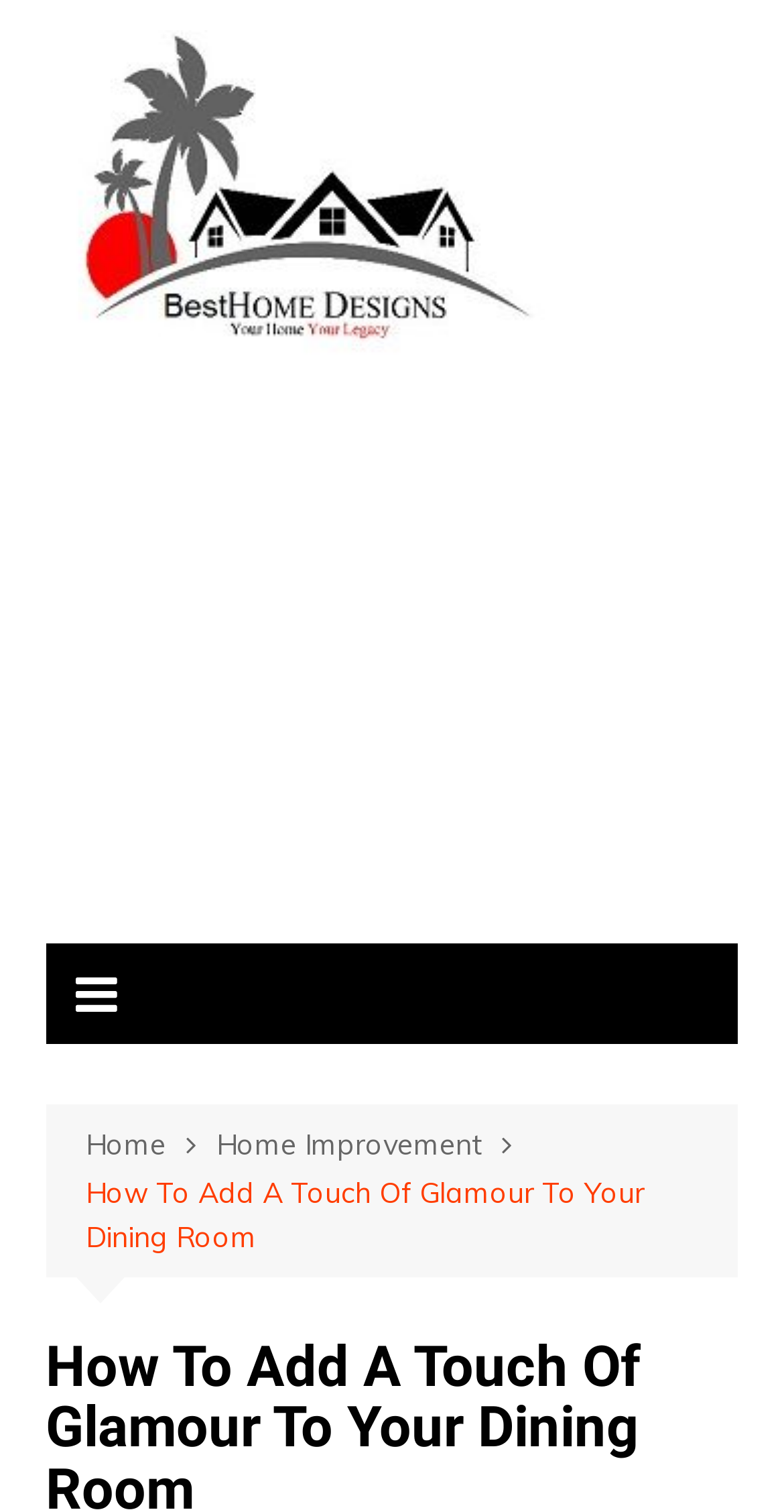What is the current page about?
Please answer the question with as much detail as possible using the screenshot.

I inferred the topic of the current page by looking at the last breadcrumb link, which is 'How To Add A Touch Of Glamour To Your Dining Room', indicating that the page is about adding glamour to a dining room.